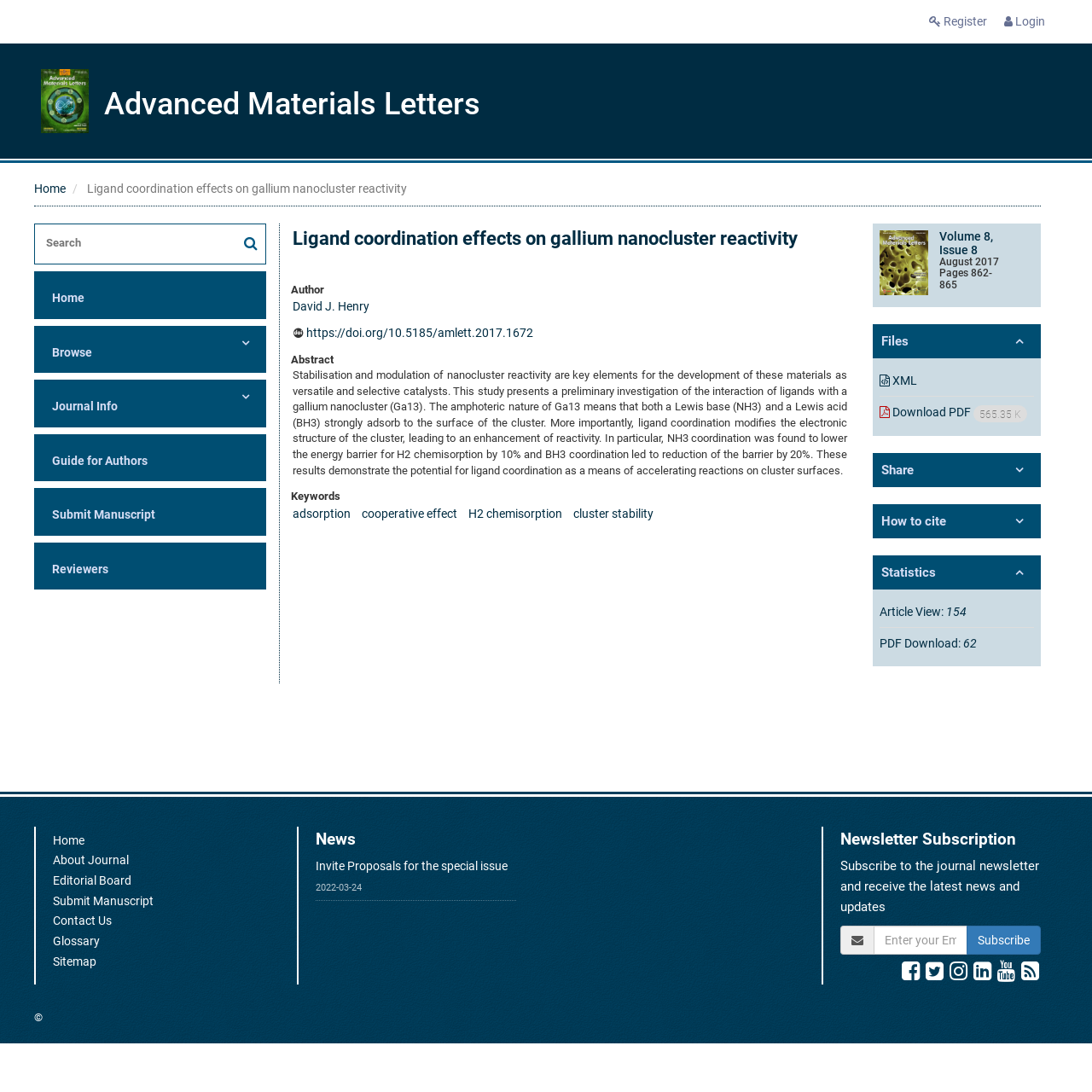How many views does the article have?
Please answer the question with a detailed and comprehensive explanation.

I found the answer by looking at the section below the article abstract, where the article statistics are displayed. The number '154' is listed as the 'Article View' count.